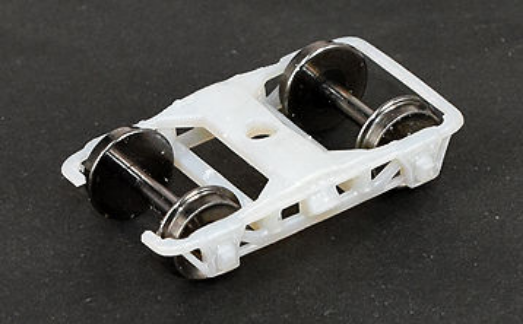Generate a complete and detailed caption for the image.

This image showcases a detailed model train component, specifically a white 3D-printed bogie designed for use in scale modeling. The bogie features two black wheels, allowing it to function effectively on model tracks. This part is essential for enhancing the realism and performance of model train setups, particularly for the N Scale V cars, which are based on historic Victorian Railways passenger carriages from the late 19th century. 

Such components are integral to the assembly of highly detailed kits that cater to modellers ranging from beginner to advanced skill levels. The kit typically includes clear instructions, authentic decals, and additional accessories to aid in creating lifelike models that reflect the historical significance of the original trains.